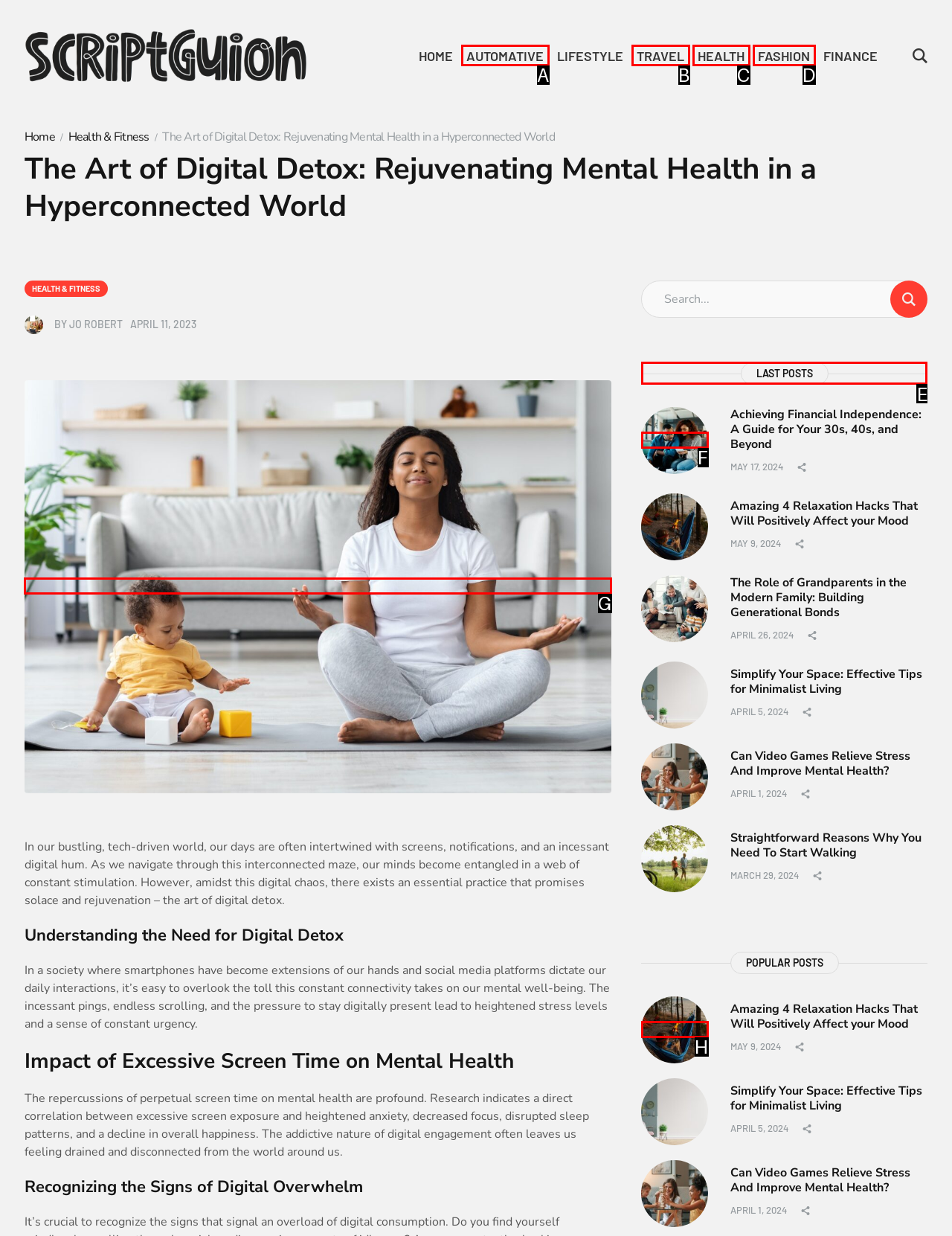Which option should be clicked to execute the following task: View the 'LAST POSTS'? Respond with the letter of the selected option.

E